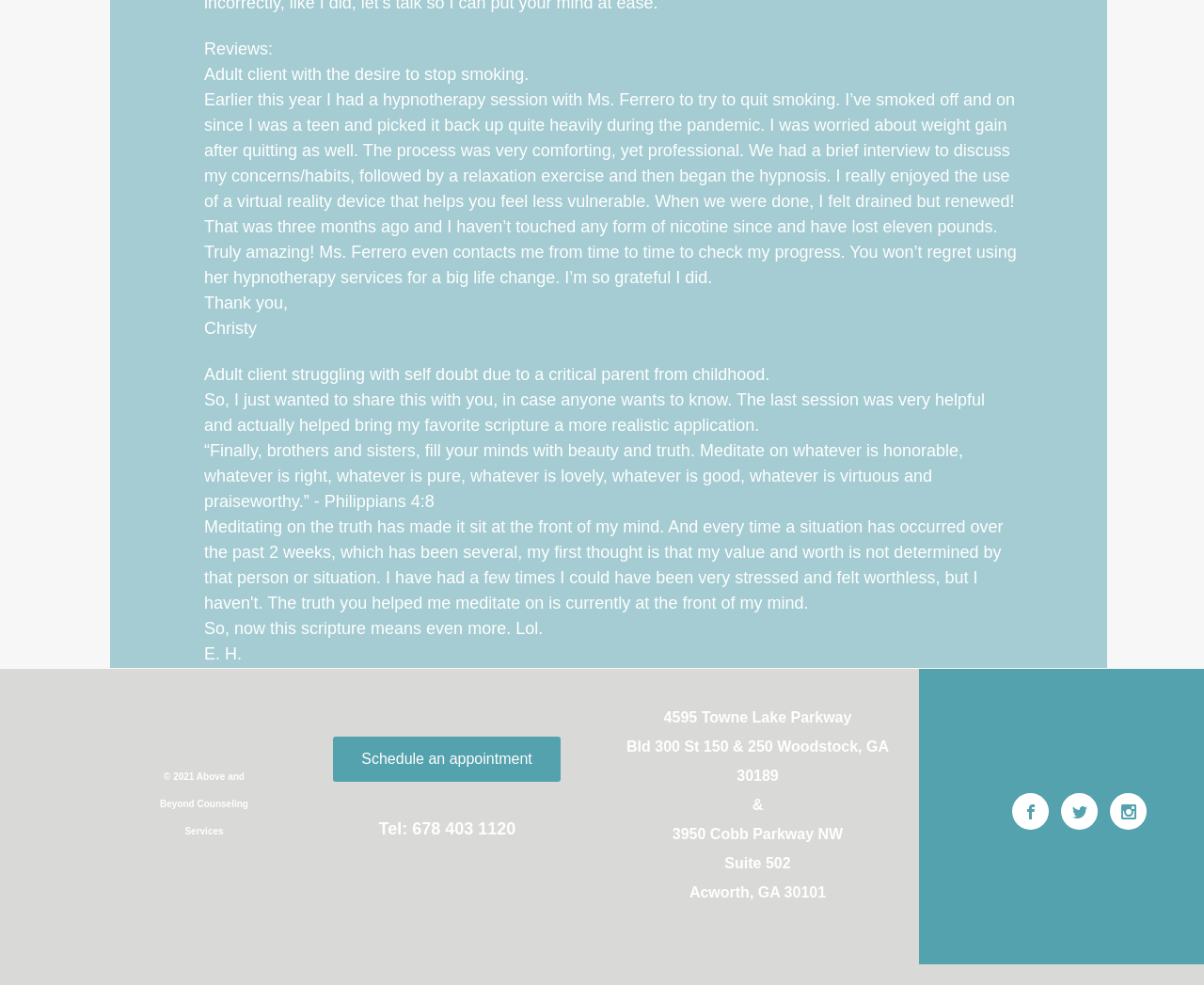What is the name of the counseling service?
Look at the screenshot and provide an in-depth answer.

I found the answer by looking at the copyright information at the bottom of the page, which mentions '© 2021 Above and Beyond Counseling Services'.